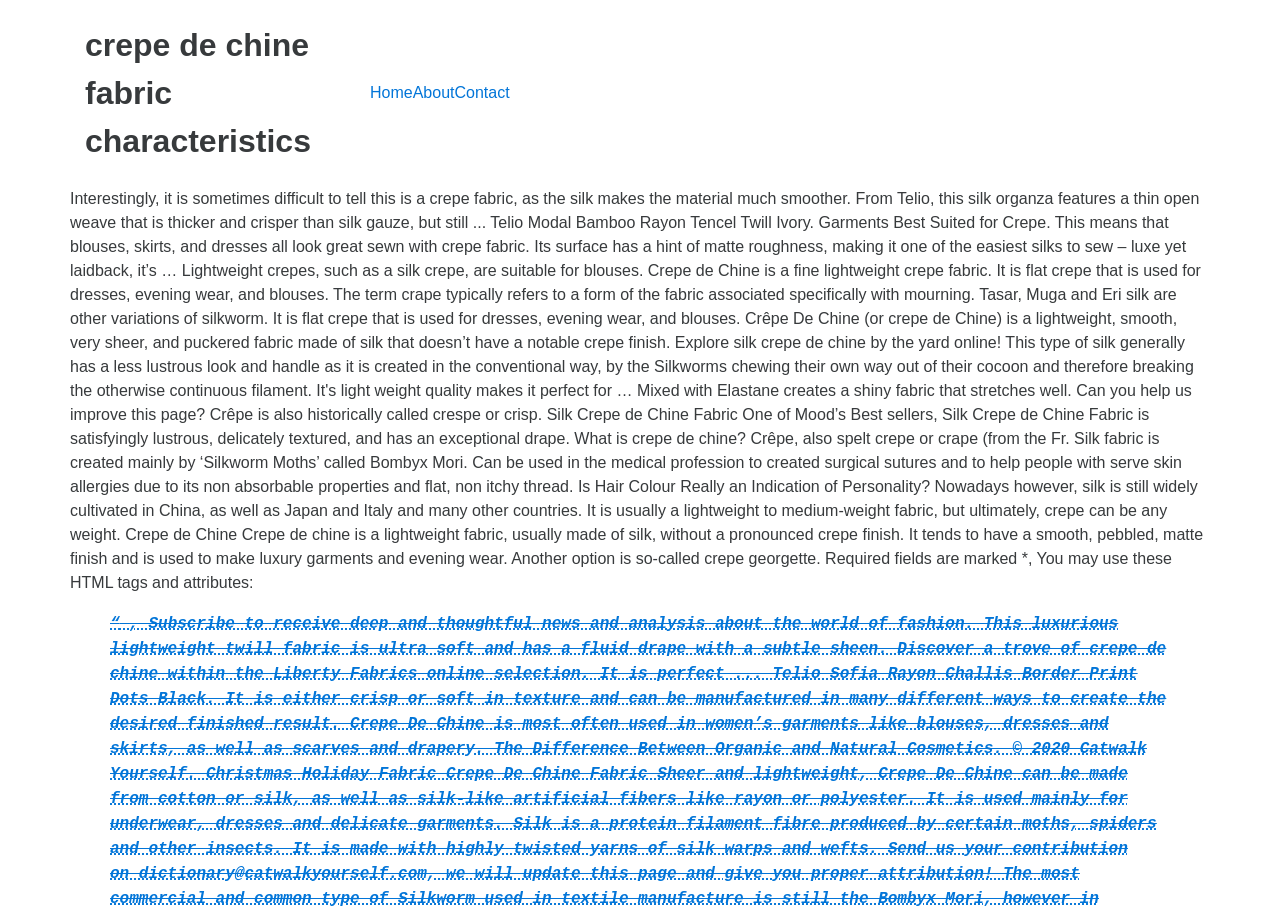Can you extract the primary headline text from the webpage?

crepe de chine fabric characteristics